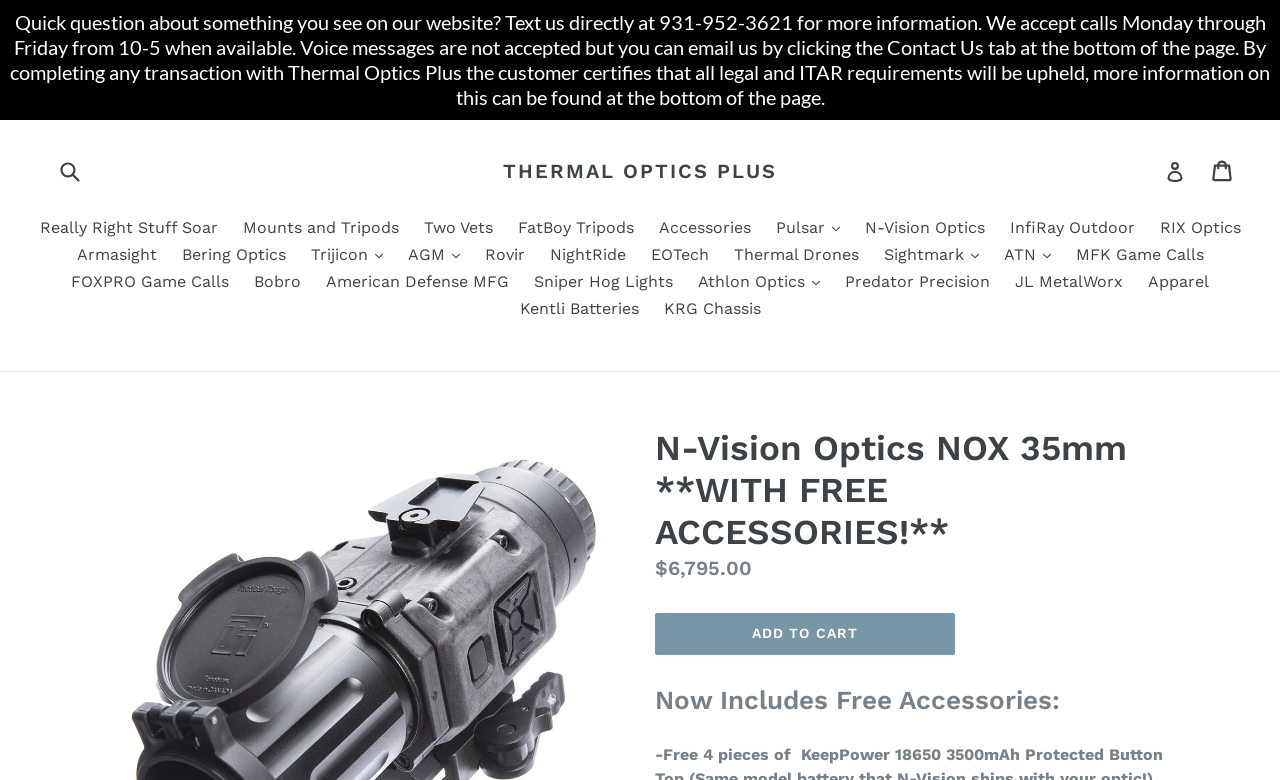Kindly determine the bounding box coordinates for the area that needs to be clicked to execute this instruction: "Log in to your account".

[0.91, 0.193, 0.926, 0.244]